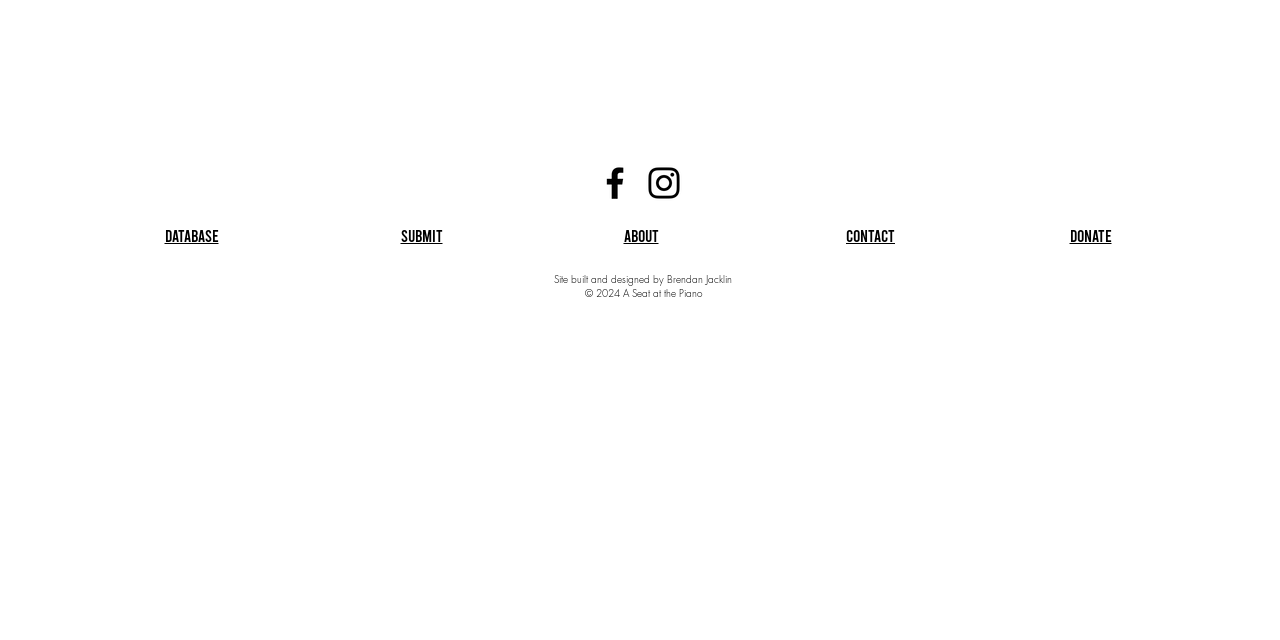Identify the bounding box for the UI element described as: "Submit". Ensure the coordinates are four float numbers between 0 and 1, formatted as [left, top, right, bottom].

[0.313, 0.352, 0.346, 0.383]